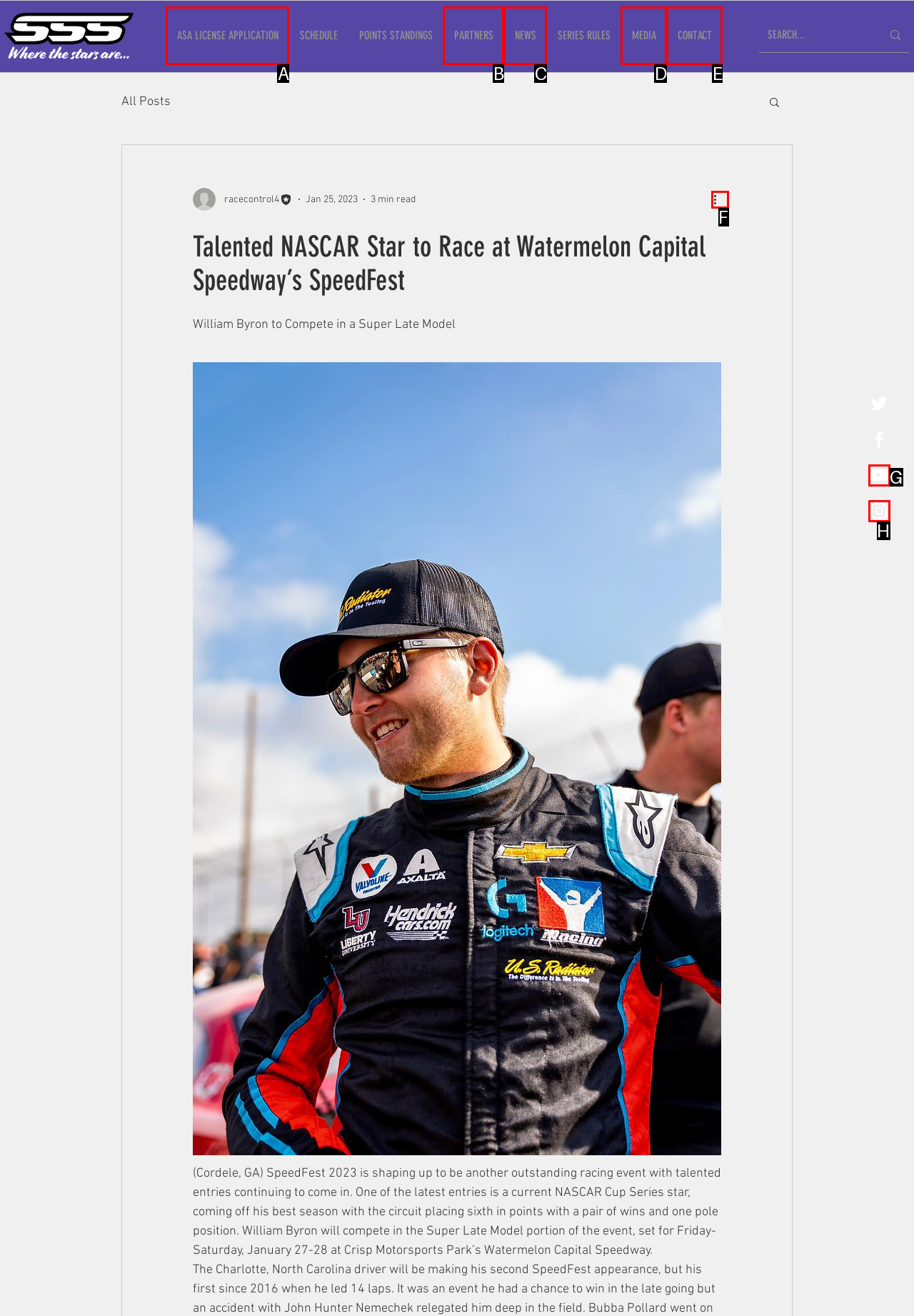Given the description: MEDIA, pick the option that matches best and answer with the corresponding letter directly.

D